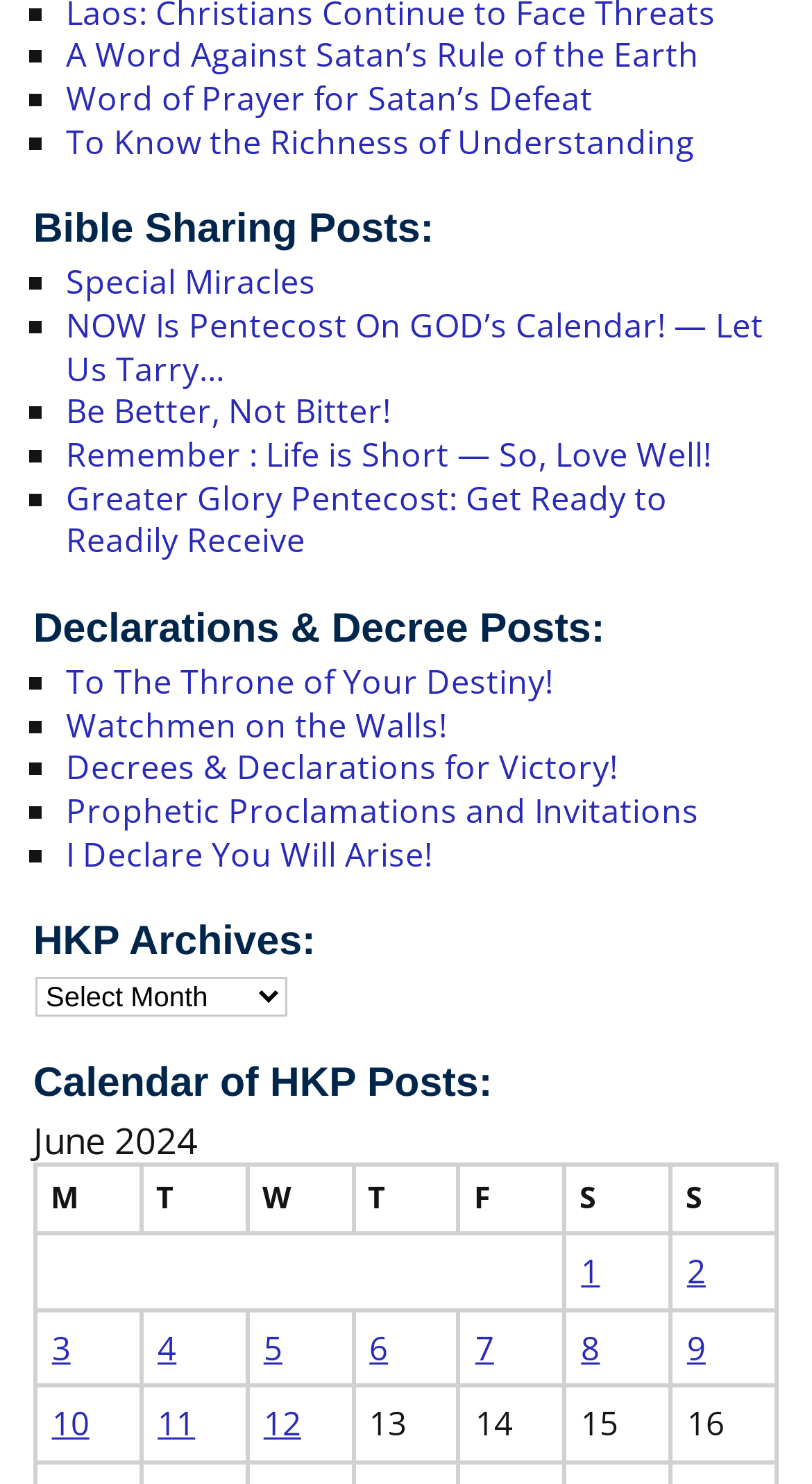What is the title of the first link under 'Bible Sharing Posts:'? Observe the screenshot and provide a one-word or short phrase answer.

A Word Against Satan’s Rule of the Earth